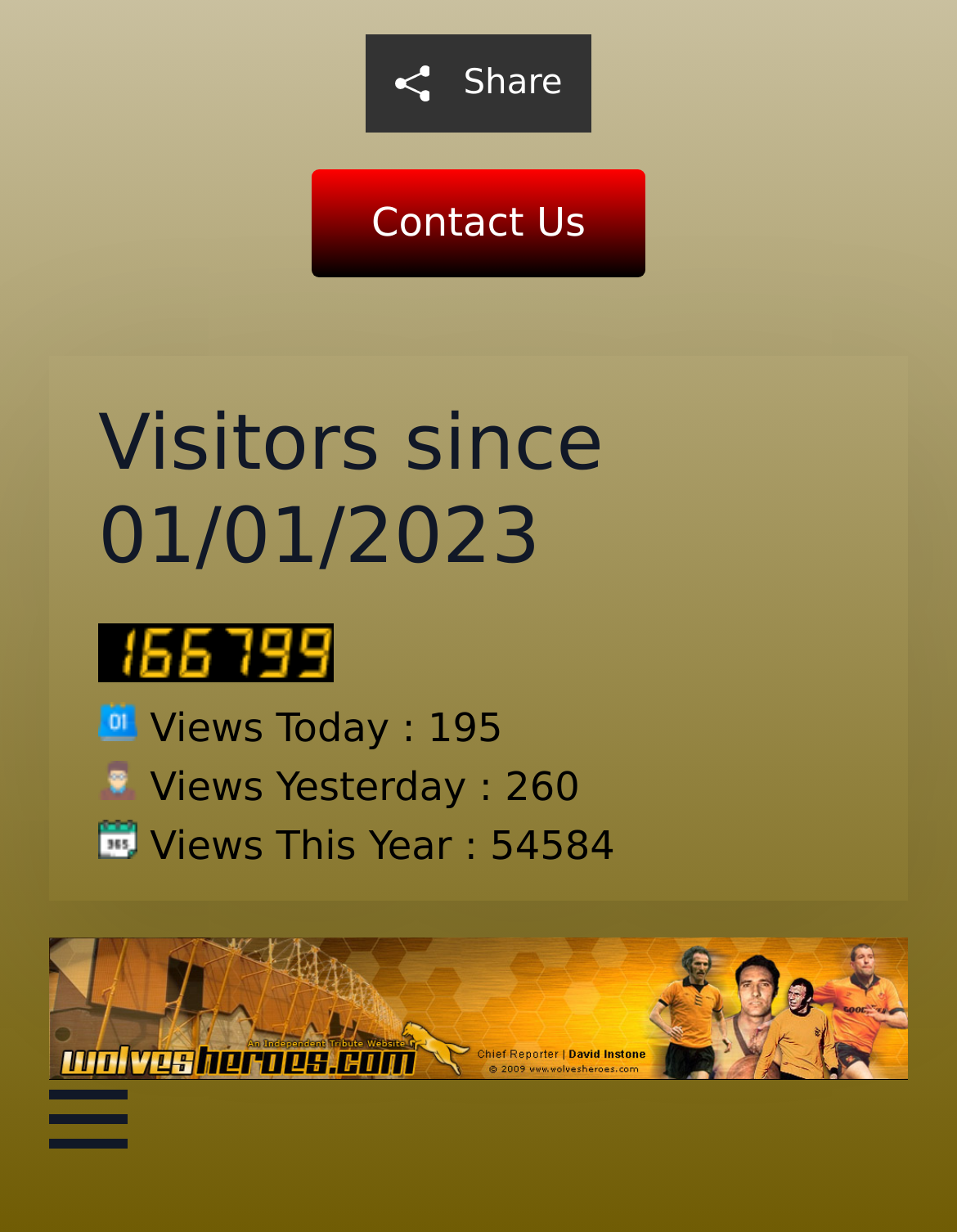Answer in one word or a short phrase: 
What is the total number of visitors since 01/01/2023?

54584